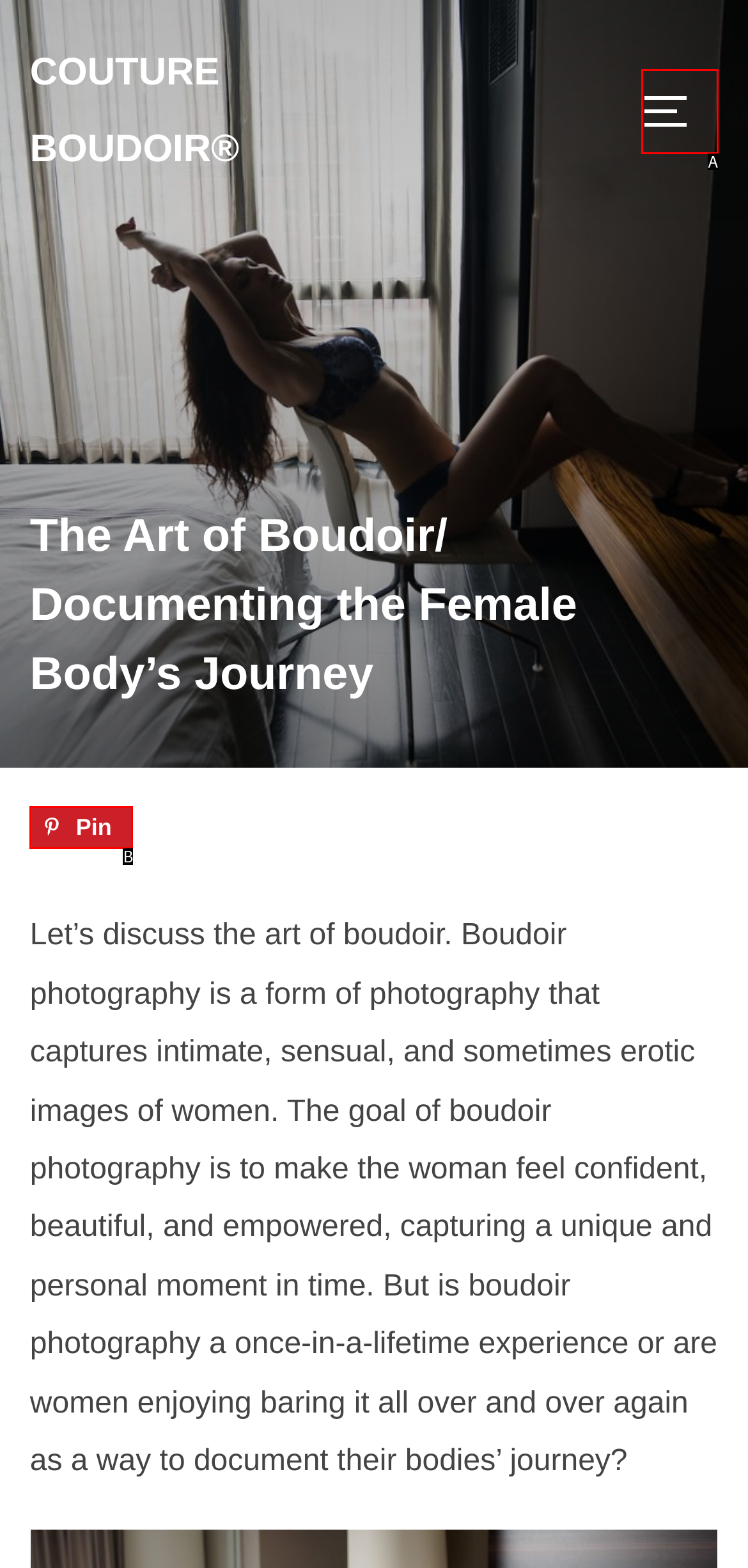Determine the UI element that matches the description: breweries
Answer with the letter from the given choices.

None